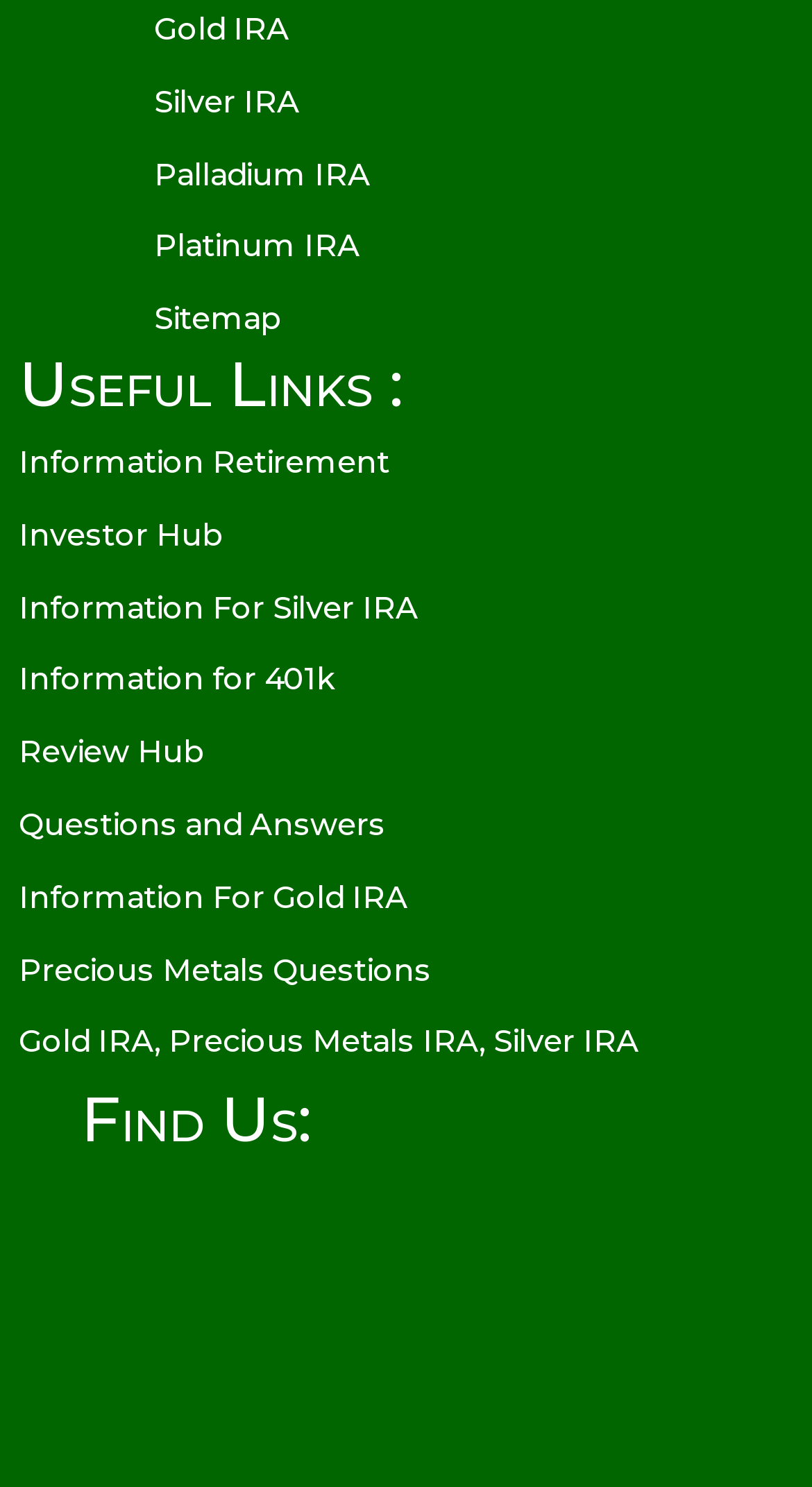What types of IRAs are mentioned?
Your answer should be a single word or phrase derived from the screenshot.

Gold, Silver, Palladium, Platinum